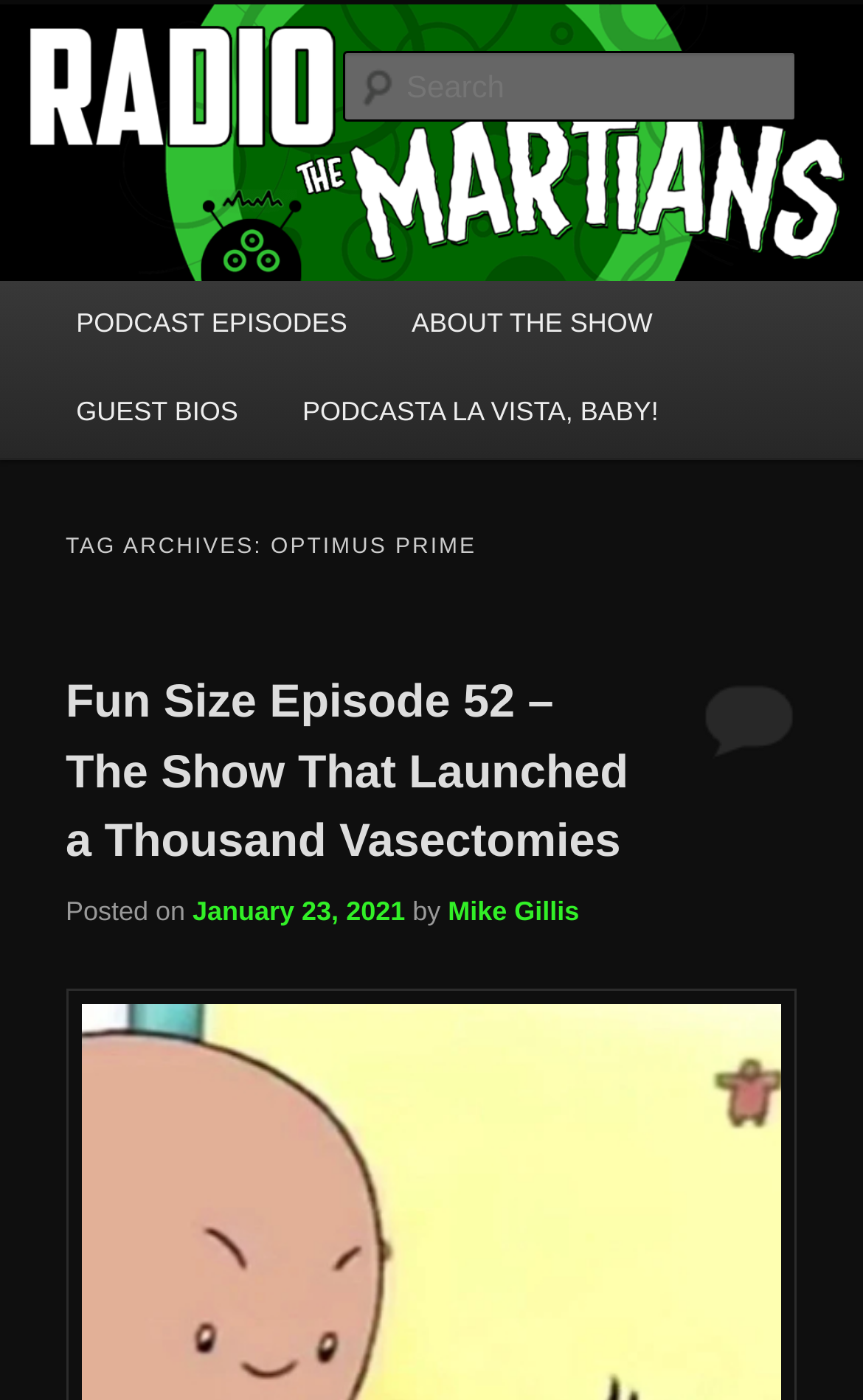Identify the bounding box coordinates of the clickable region to carry out the given instruction: "listen to fun size episode 52".

[0.076, 0.484, 0.728, 0.62]